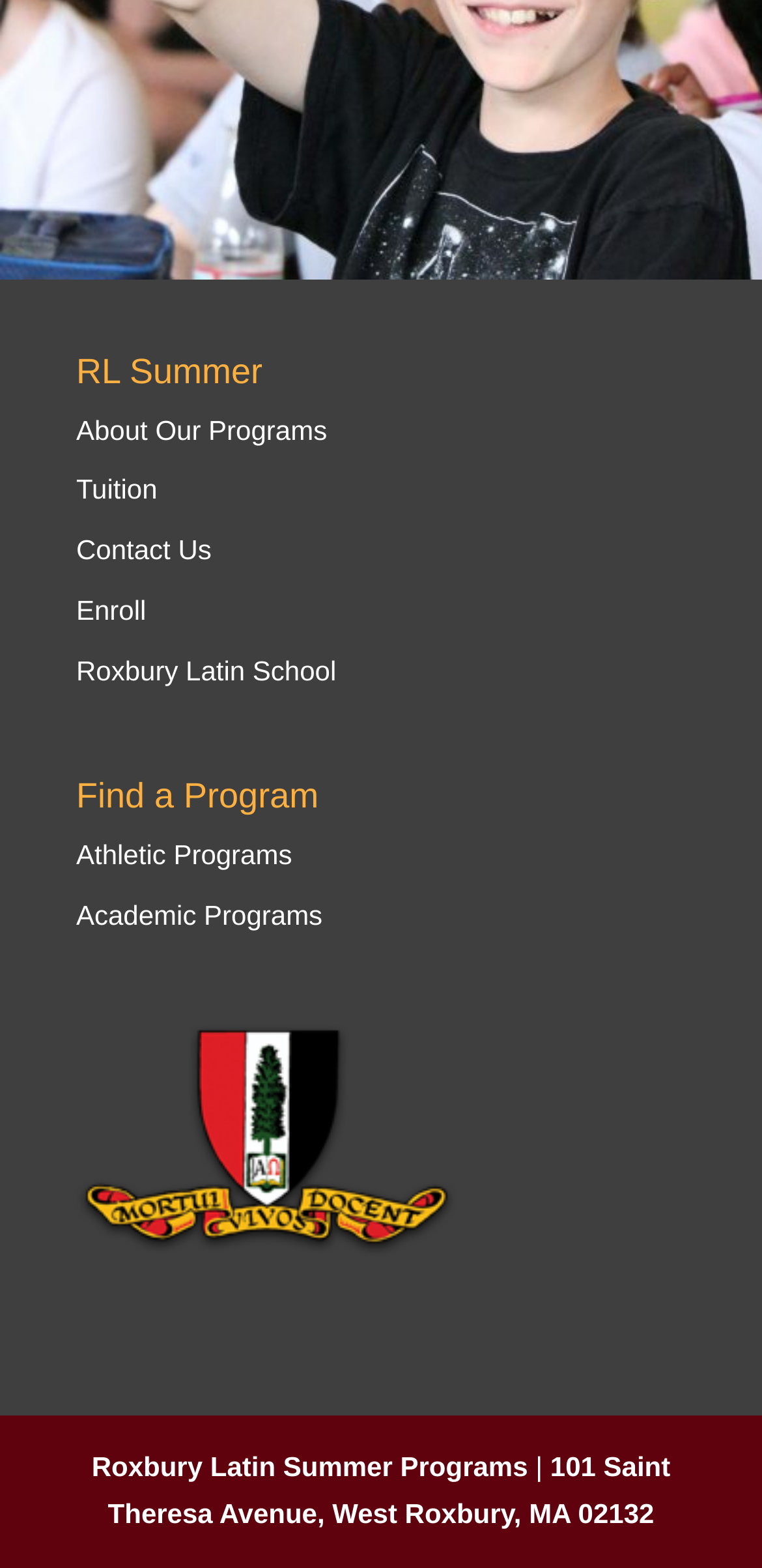How many types of programs are available?
Respond to the question with a single word or phrase according to the image.

Two